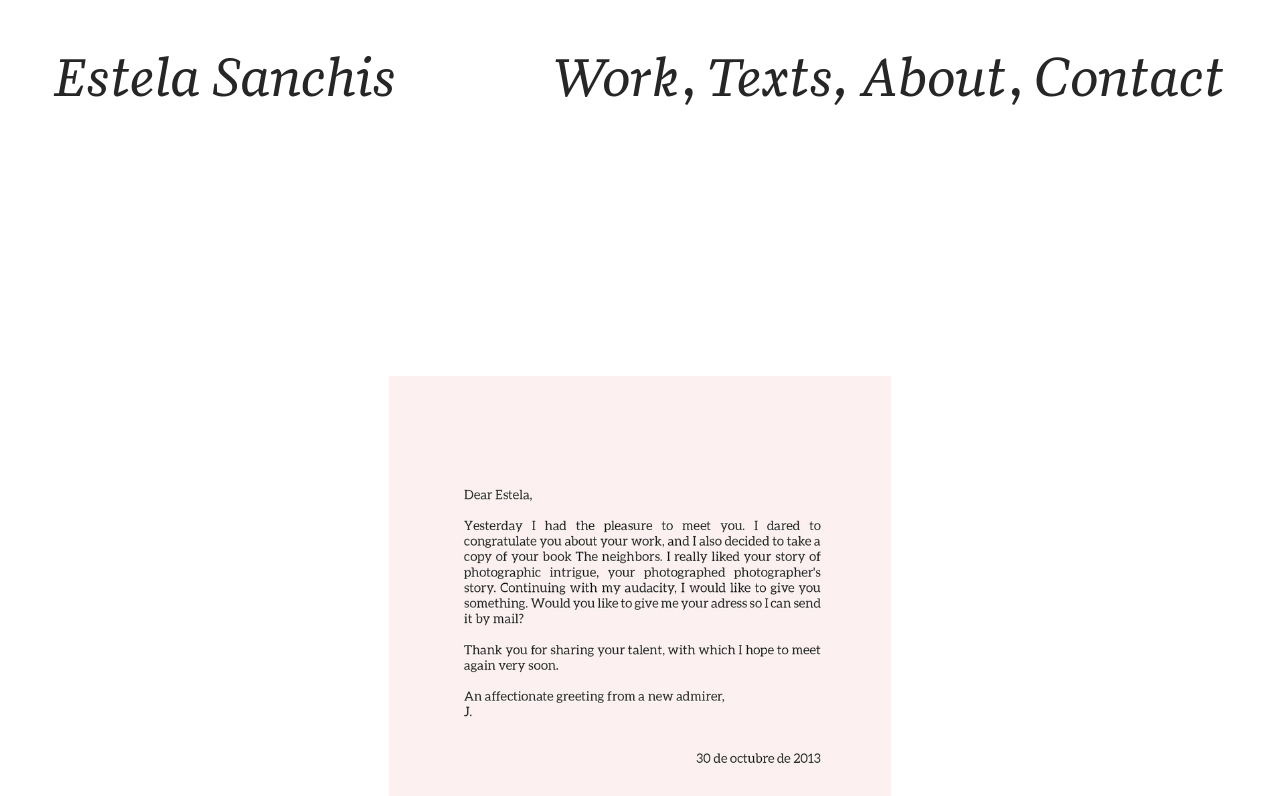Using the information in the image, give a detailed answer to the following question: What is the last item in the navigation bar?

The navigation bar is located at the top of the webpage and contains links to various sections. The last item in the navigation bar is 'Contact', which is indicated by the link text and its position at the end of the bar.